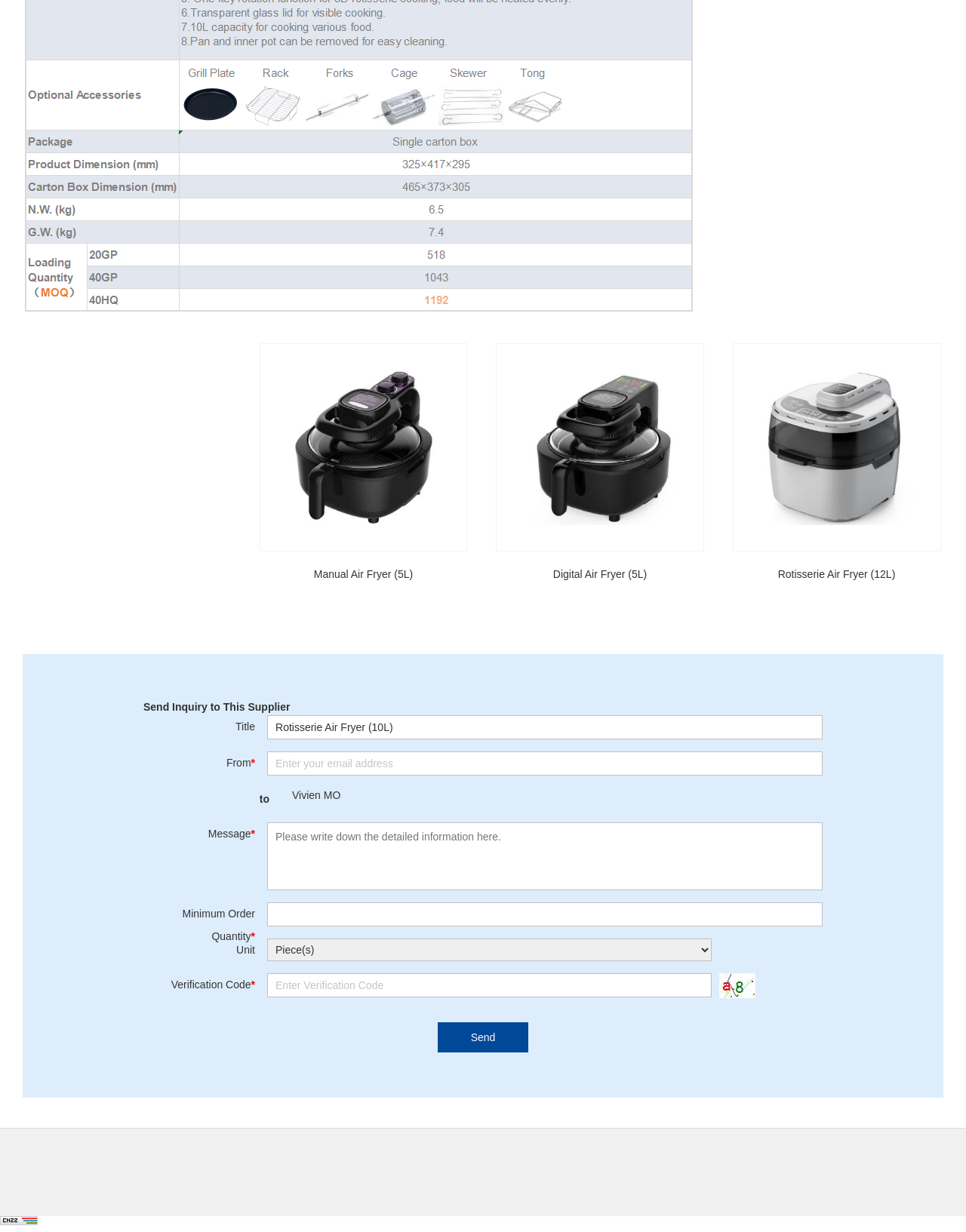Highlight the bounding box coordinates of the element you need to click to perform the following instruction: "Enter email address in the 'From' field."

[0.277, 0.61, 0.852, 0.63]